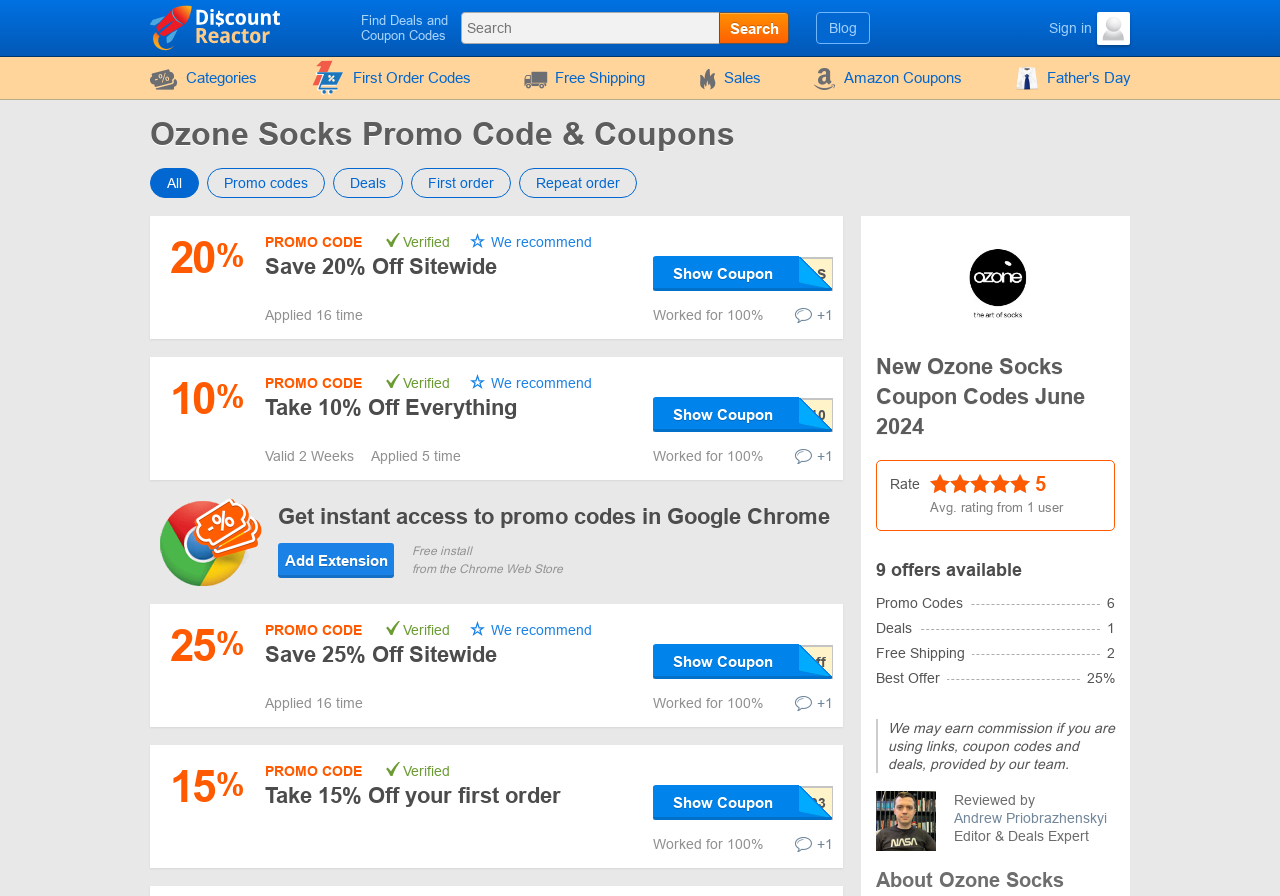How many promo codes are available for Ozone Socks?
Carefully analyze the image and provide a thorough answer to the question.

I found this answer by looking at the meta description of the webpage, which states 'Search for Ozone Socks promo codes - 8 valid coupon codes and discounts in June 2024'.